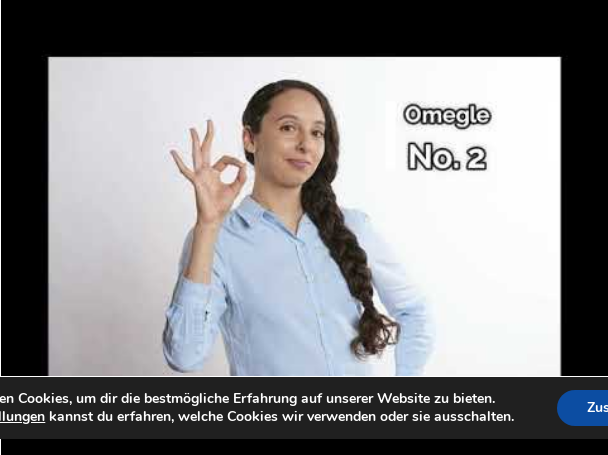What is the color of the woman's shirt?
Provide a concise answer using a single word or phrase based on the image.

Light blue